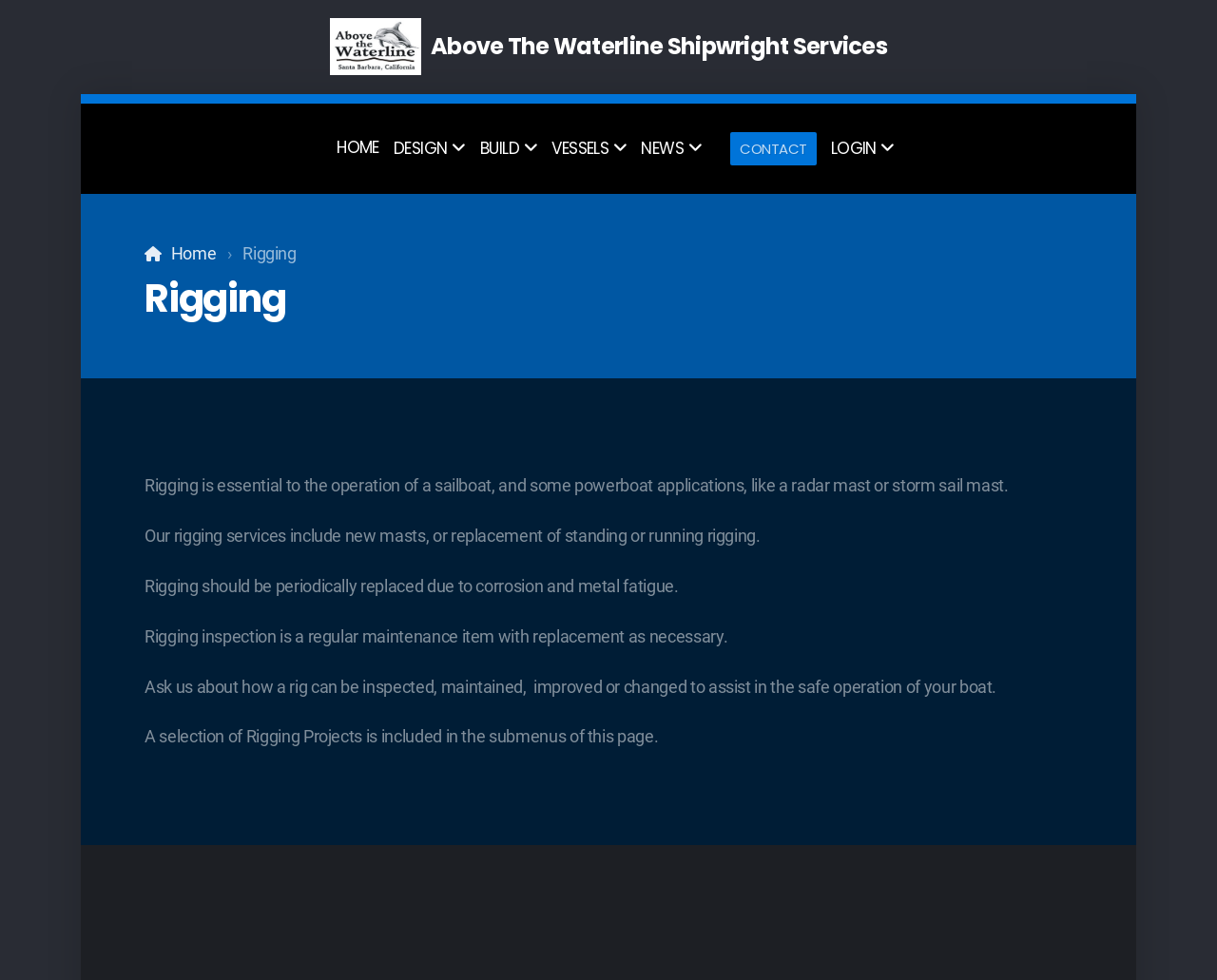Please answer the following question using a single word or phrase: What is the purpose of rigging inspection?

To ensure safe operation